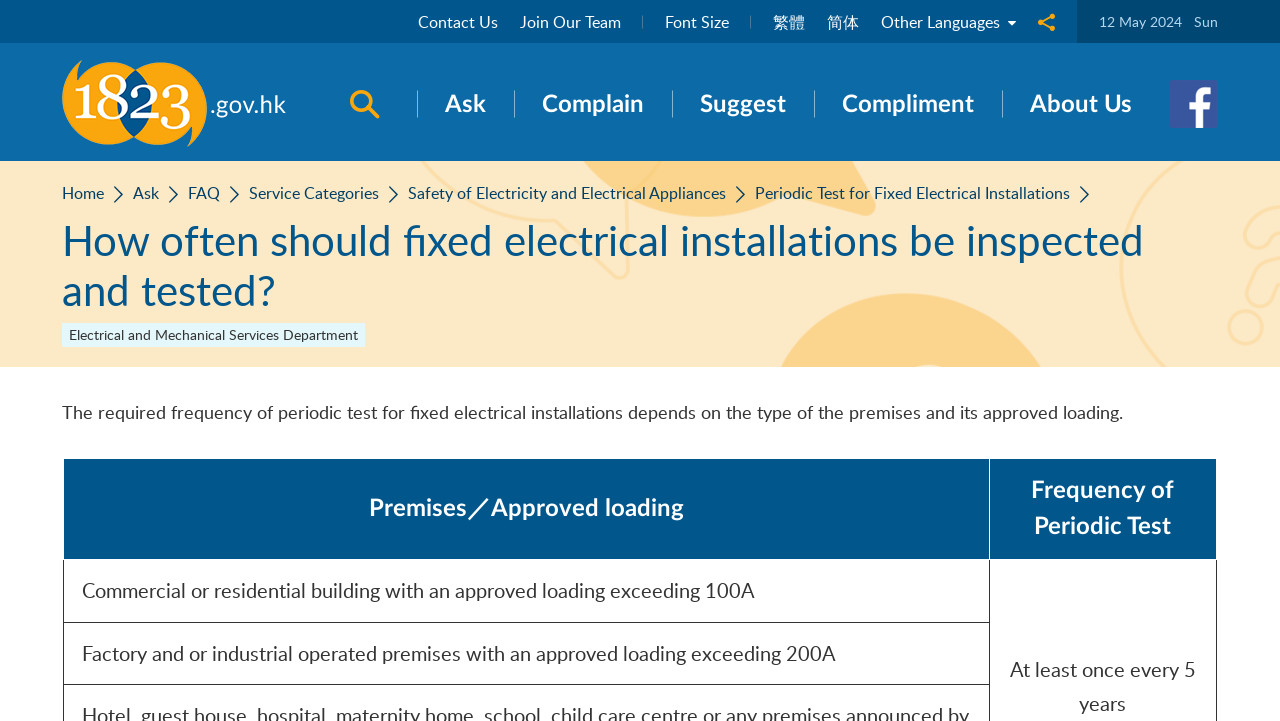Find the bounding box coordinates for the element that must be clicked to complete the instruction: "Read more about Excitement Revs Up for the 2024 DTM Season". The coordinates should be four float numbers between 0 and 1, indicated as [left, top, right, bottom].

None